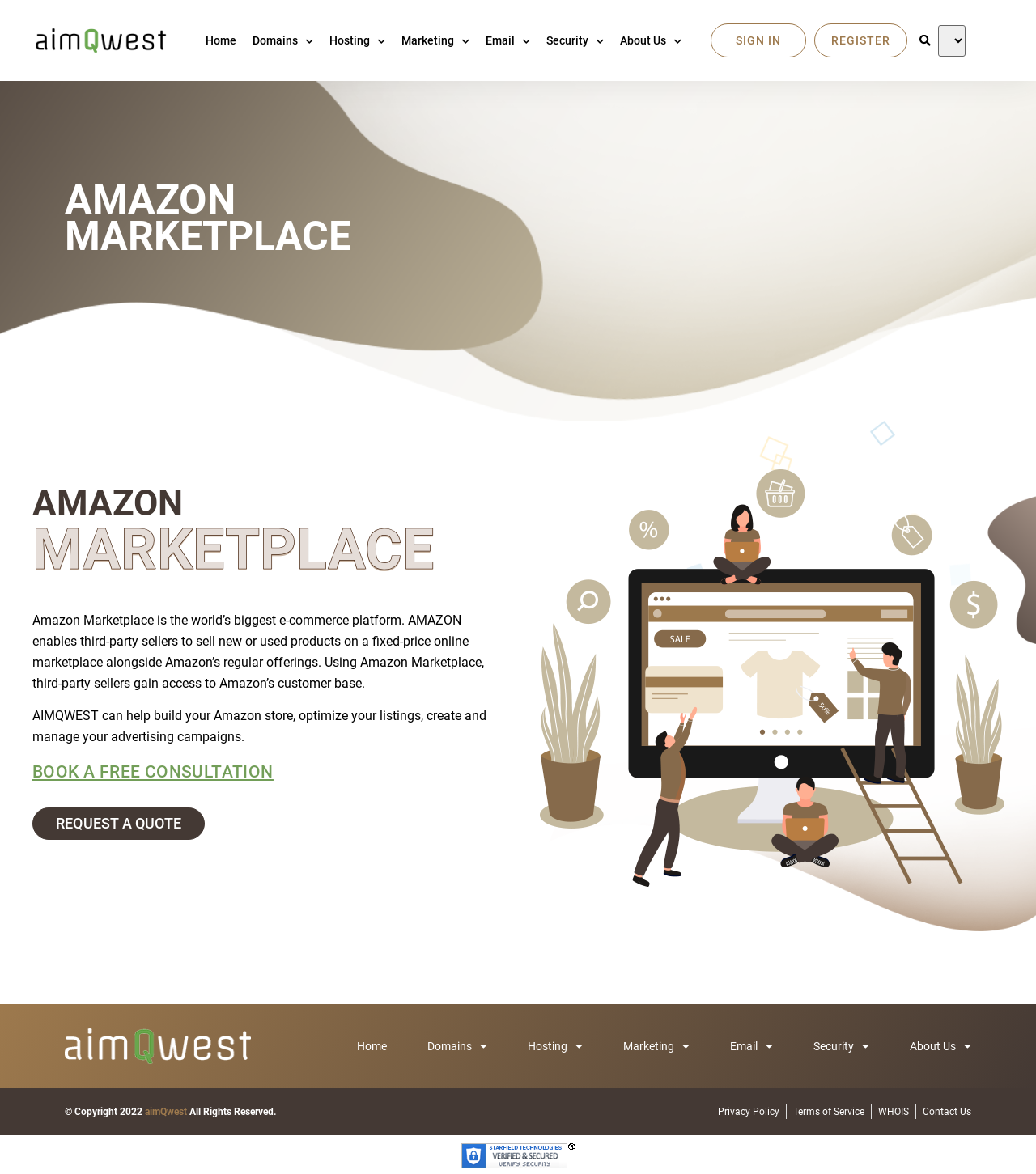Respond to the question with just a single word or phrase: 
How many links are there in the top navigation menu?

6